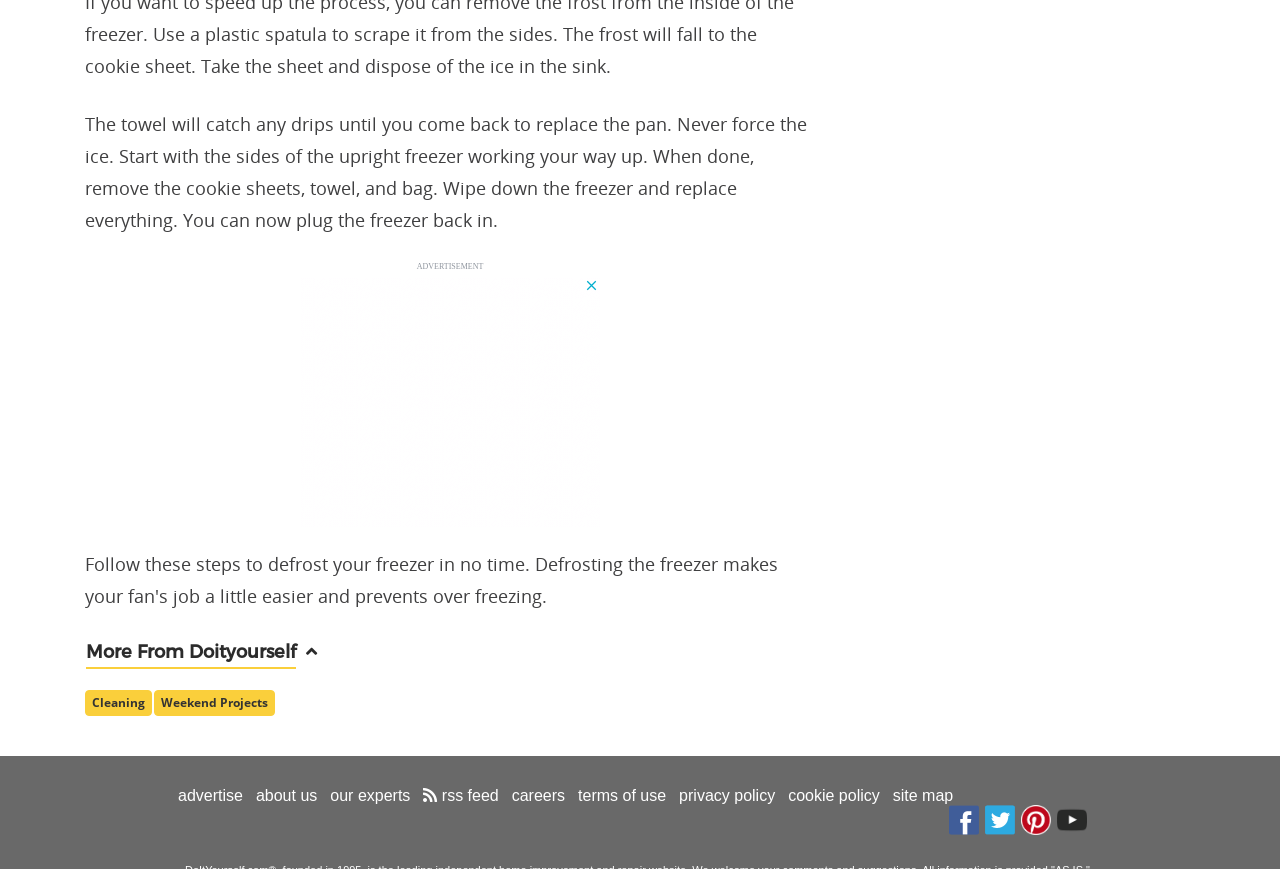Could you locate the bounding box coordinates for the section that should be clicked to accomplish this task: "Go to the 'Weekend Projects' page".

[0.12, 0.794, 0.215, 0.823]